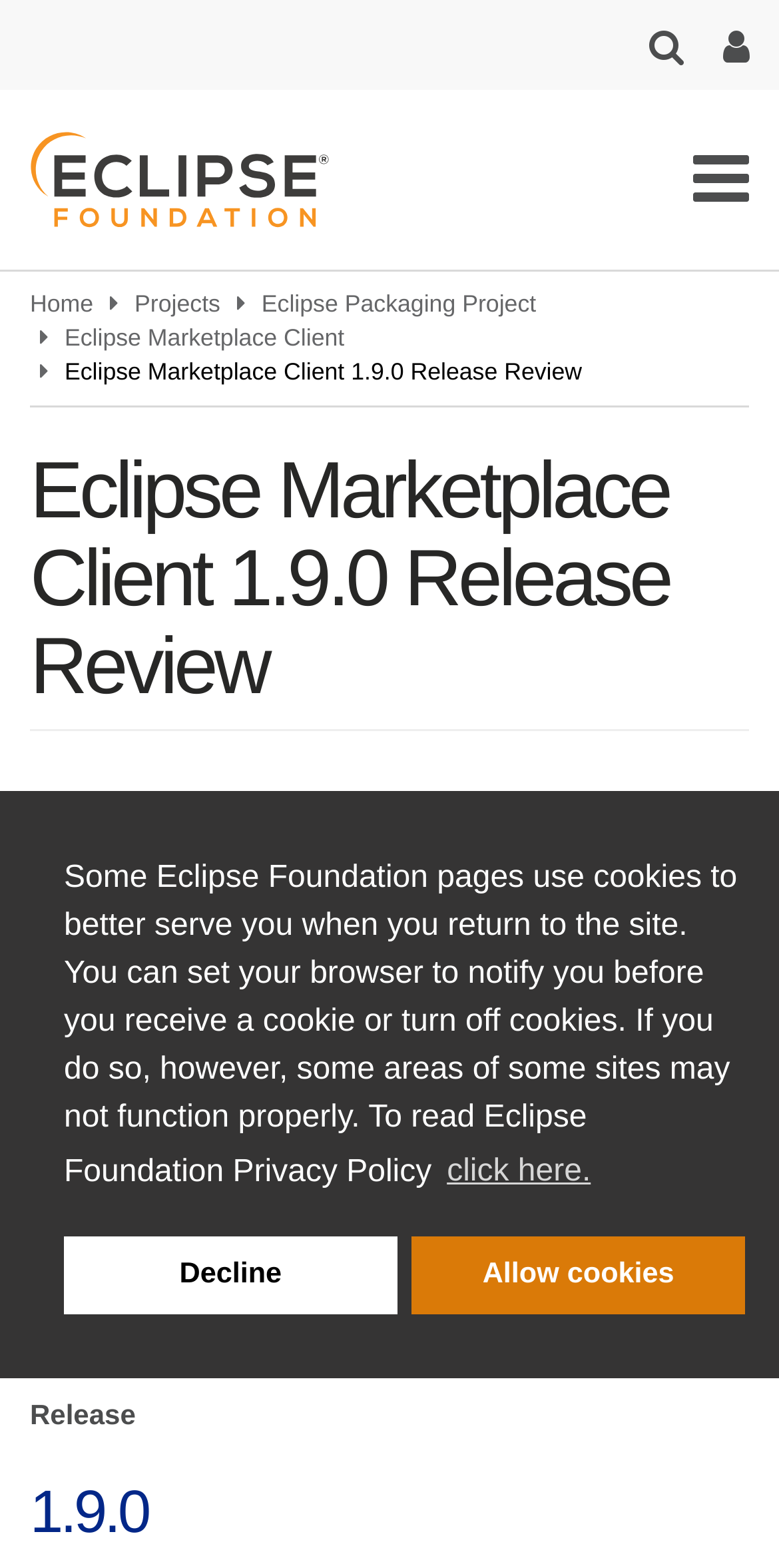Provide a short answer using a single word or phrase for the following question: 
What is the version of the release being reviewed?

1.9.0